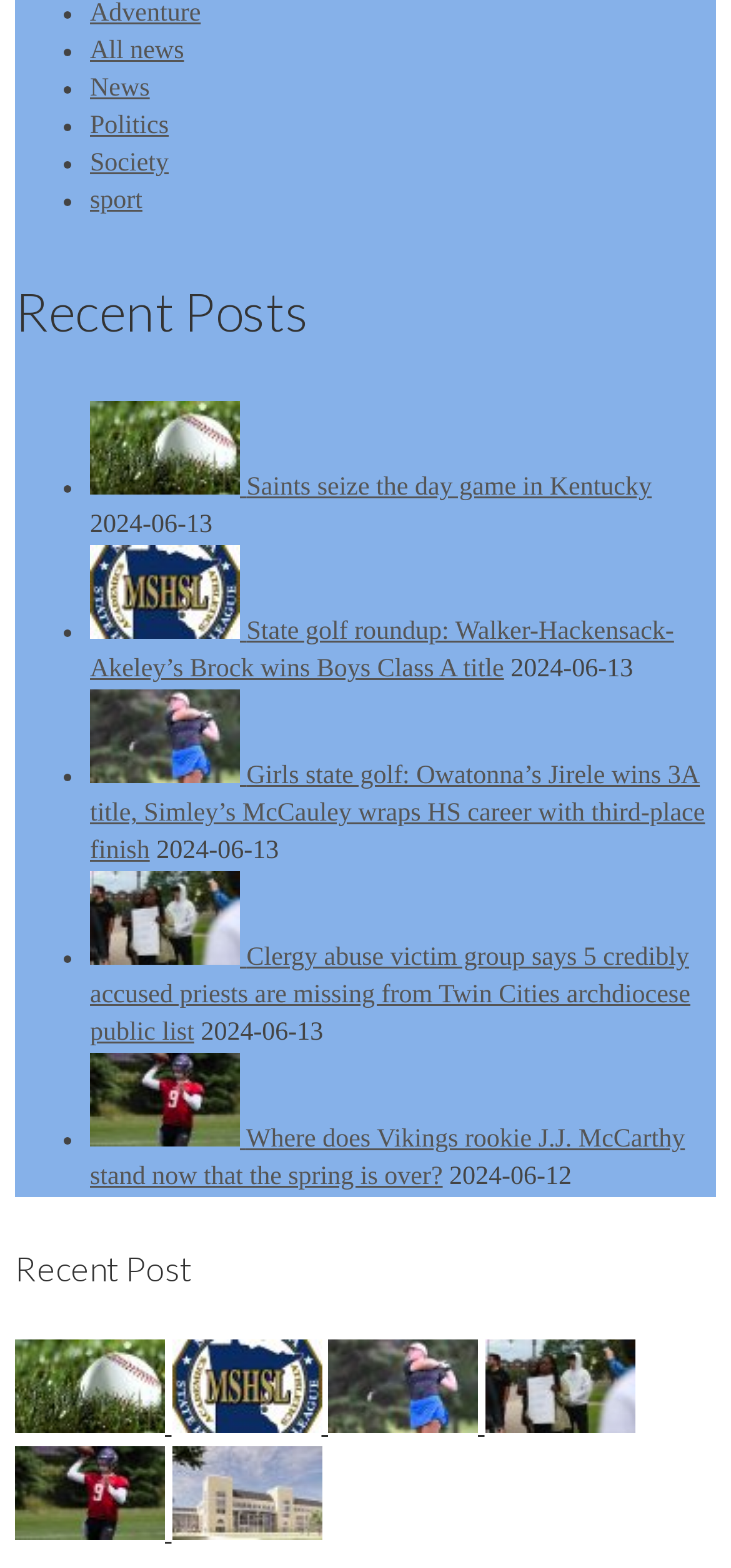Find the bounding box coordinates for the HTML element specified by: "All news".

[0.123, 0.024, 0.252, 0.042]